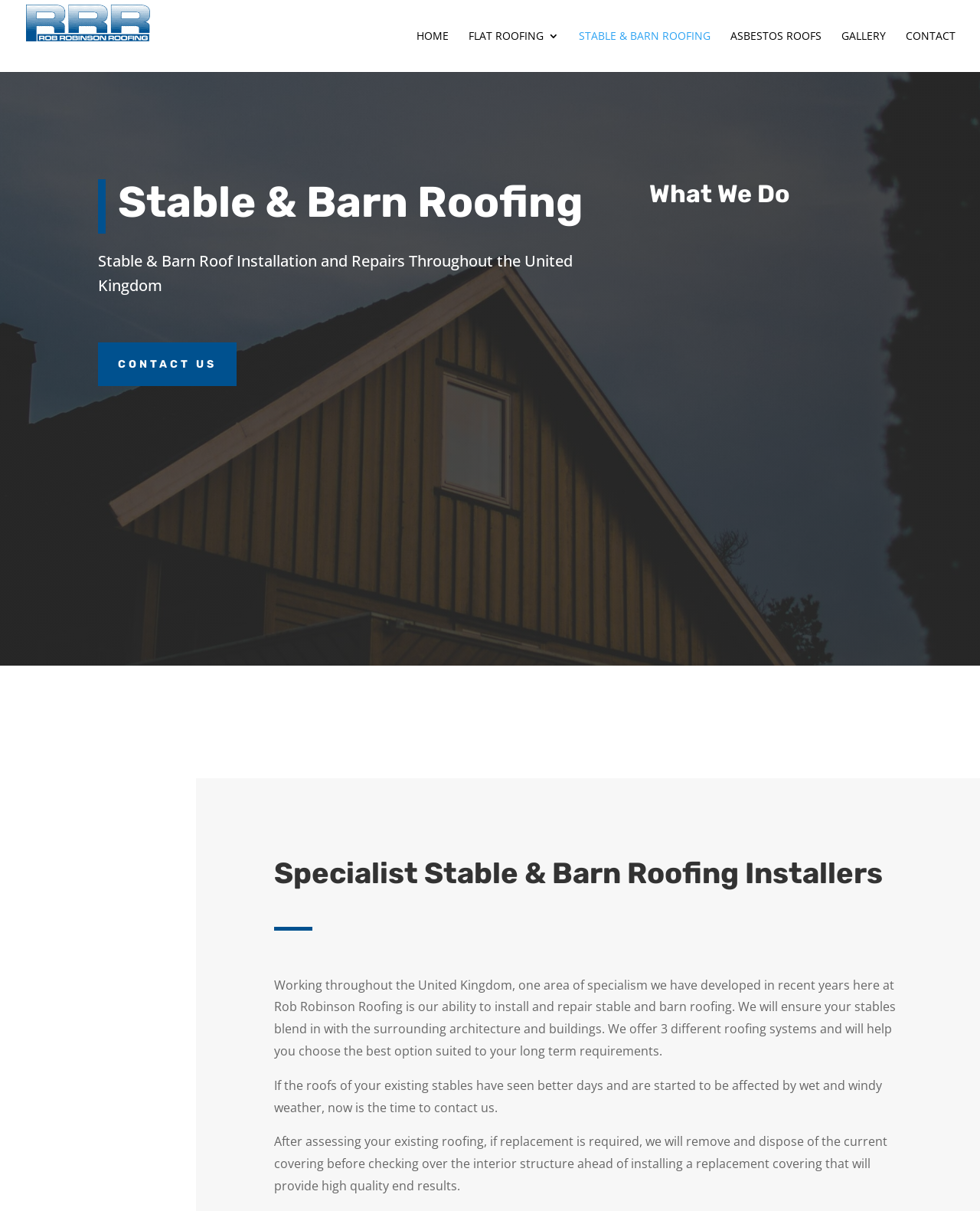Using the element description provided, determine the bounding box coordinates in the format (top-left x, top-left y, bottom-right x, bottom-right y). Ensure that all values are floating point numbers between 0 and 1. Element description: Stable & Barn Roofing

[0.591, 0.025, 0.725, 0.059]